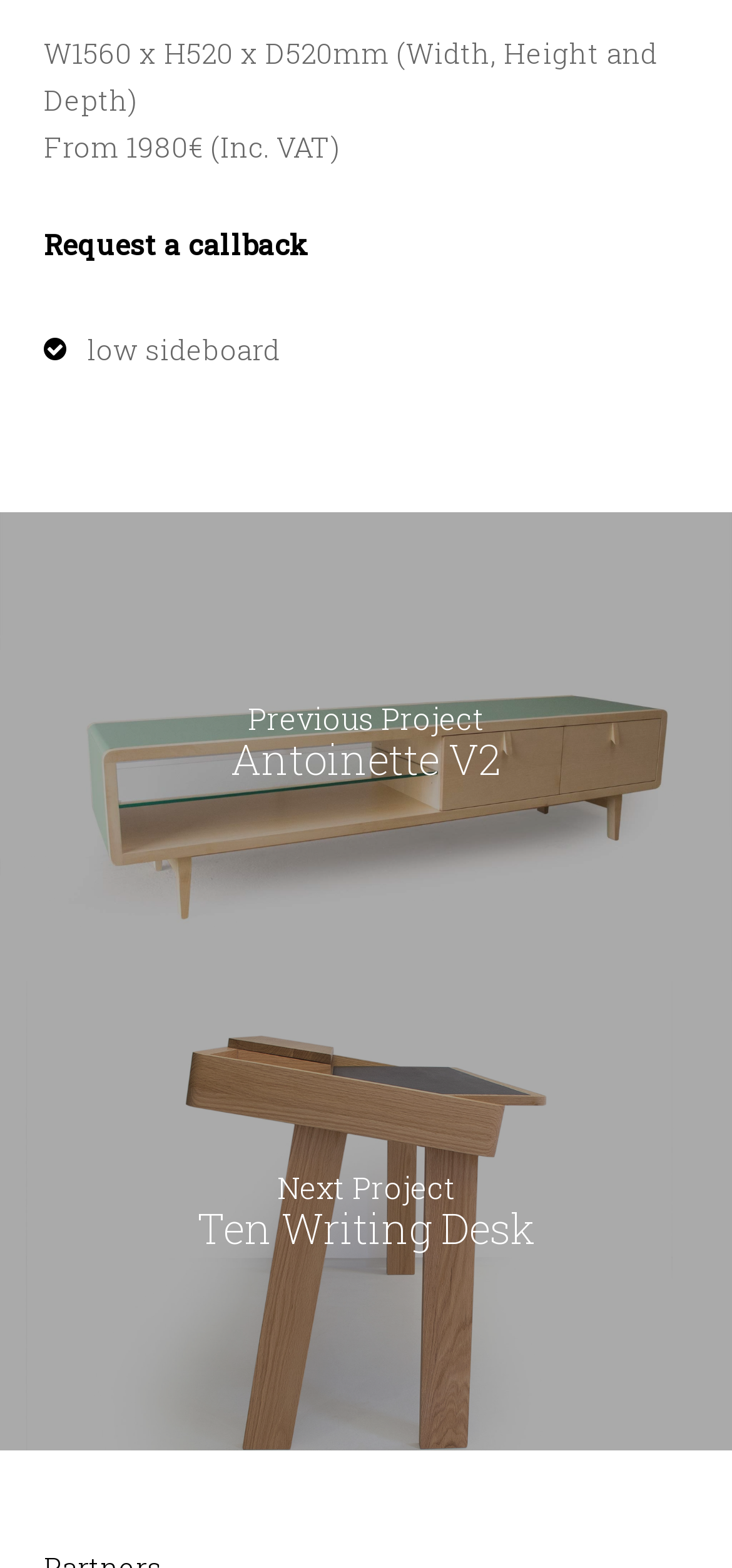What is the width of the product?
Based on the image content, provide your answer in one word or a short phrase.

1560mm